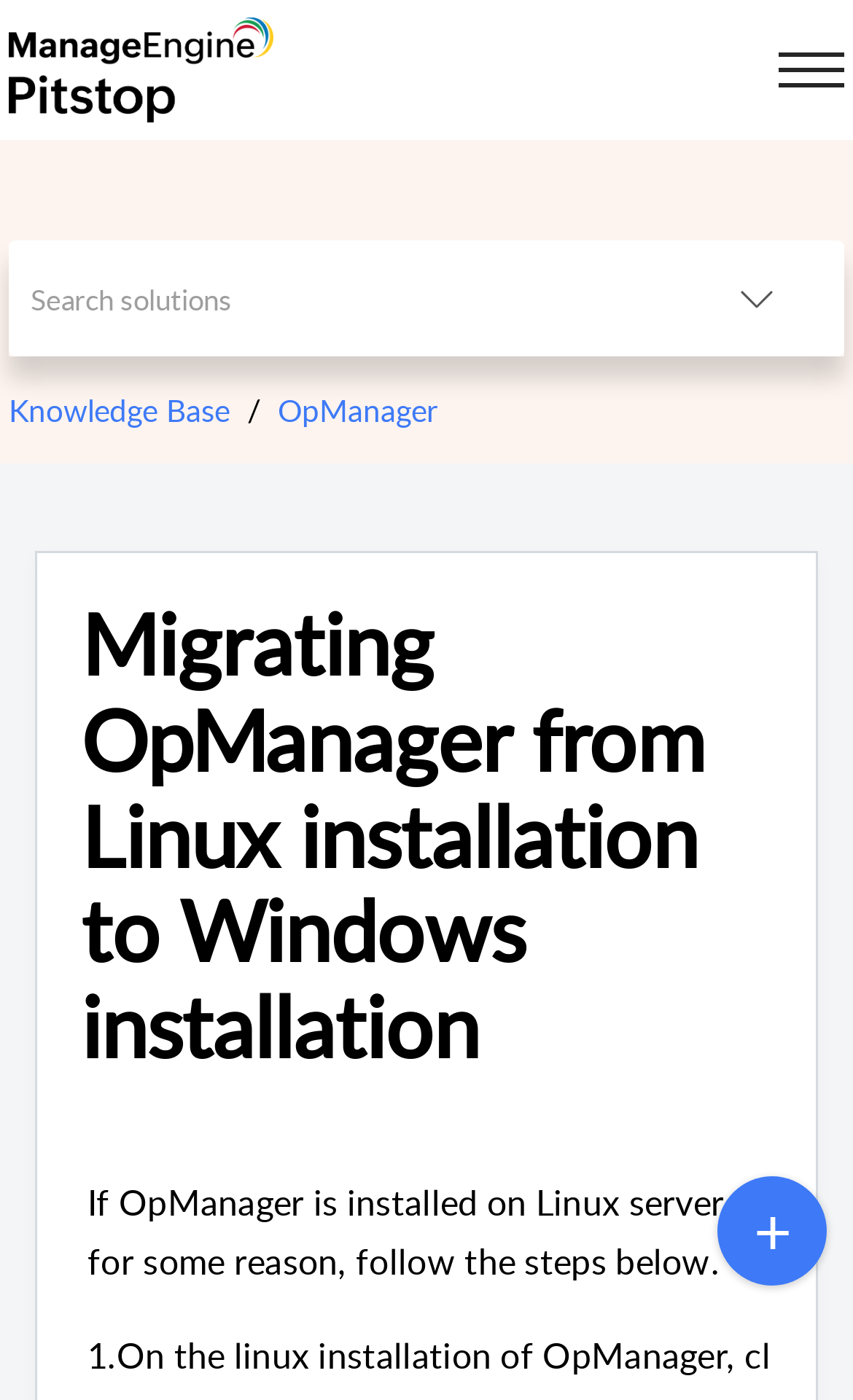How many links are available in the top section?
Using the image as a reference, answer the question with a short word or phrase.

3